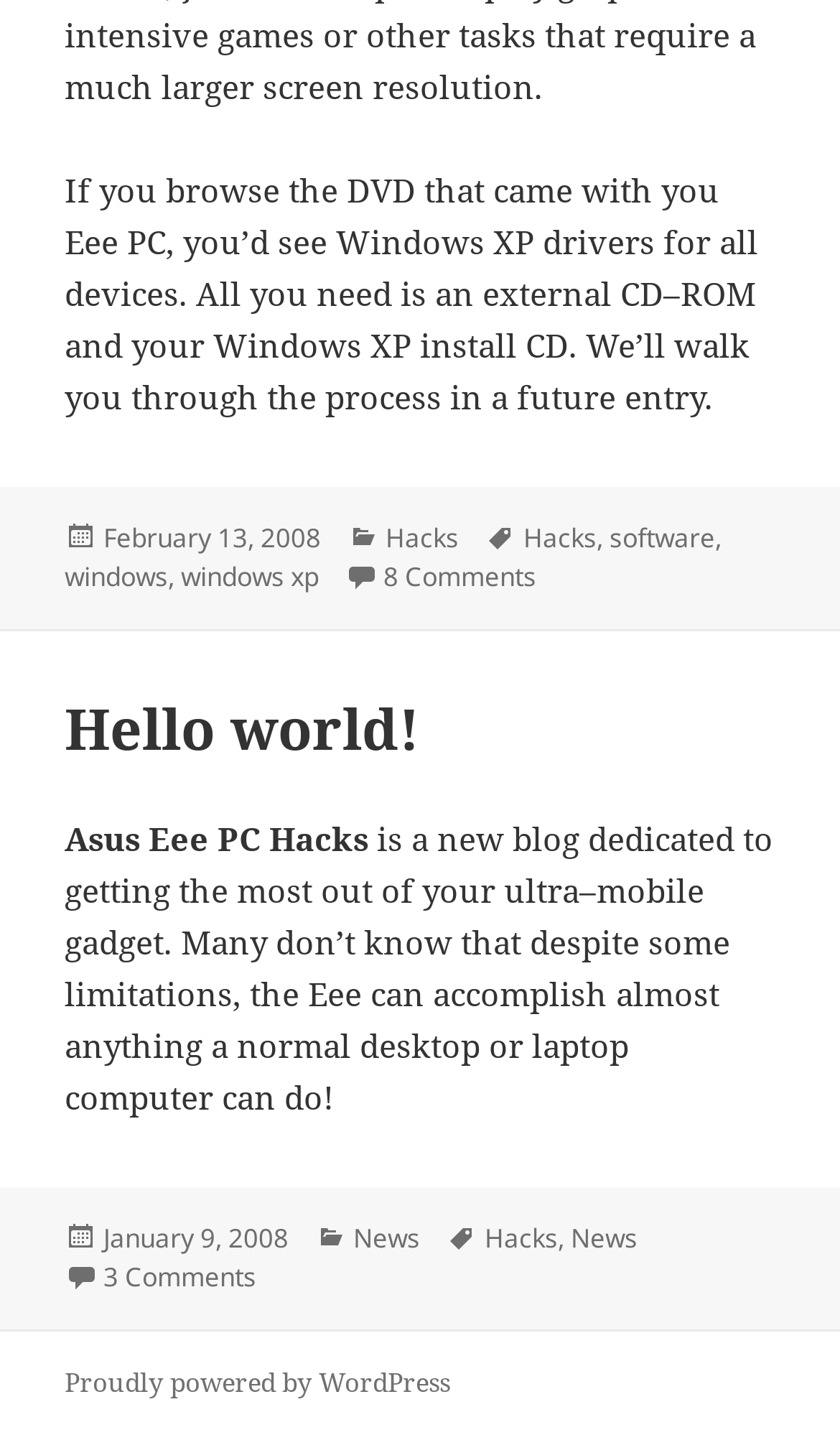Identify the bounding box coordinates for the region of the element that should be clicked to carry out the instruction: "Click on 'Hacks'". The bounding box coordinates should be four float numbers between 0 and 1, i.e., [left, top, right, bottom].

[0.459, 0.362, 0.546, 0.389]